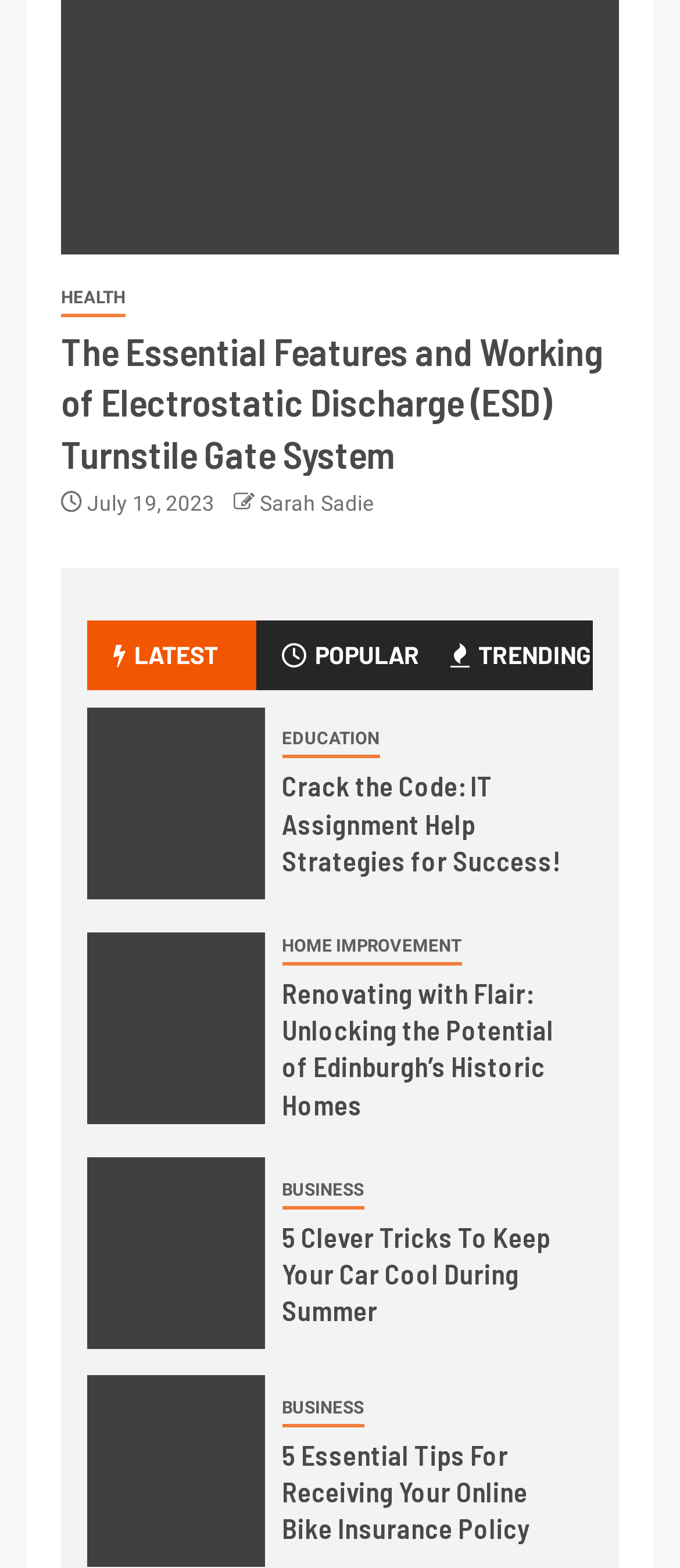What is the topic of the article with the heading 'Crack the Code: IT Assignment Help Strategies for Success!'?
Please respond to the question with as much detail as possible.

I found the heading 'Crack the Code: IT Assignment Help Strategies for Success!' and its corresponding link, which suggests that the topic of the article is IT Assignment.